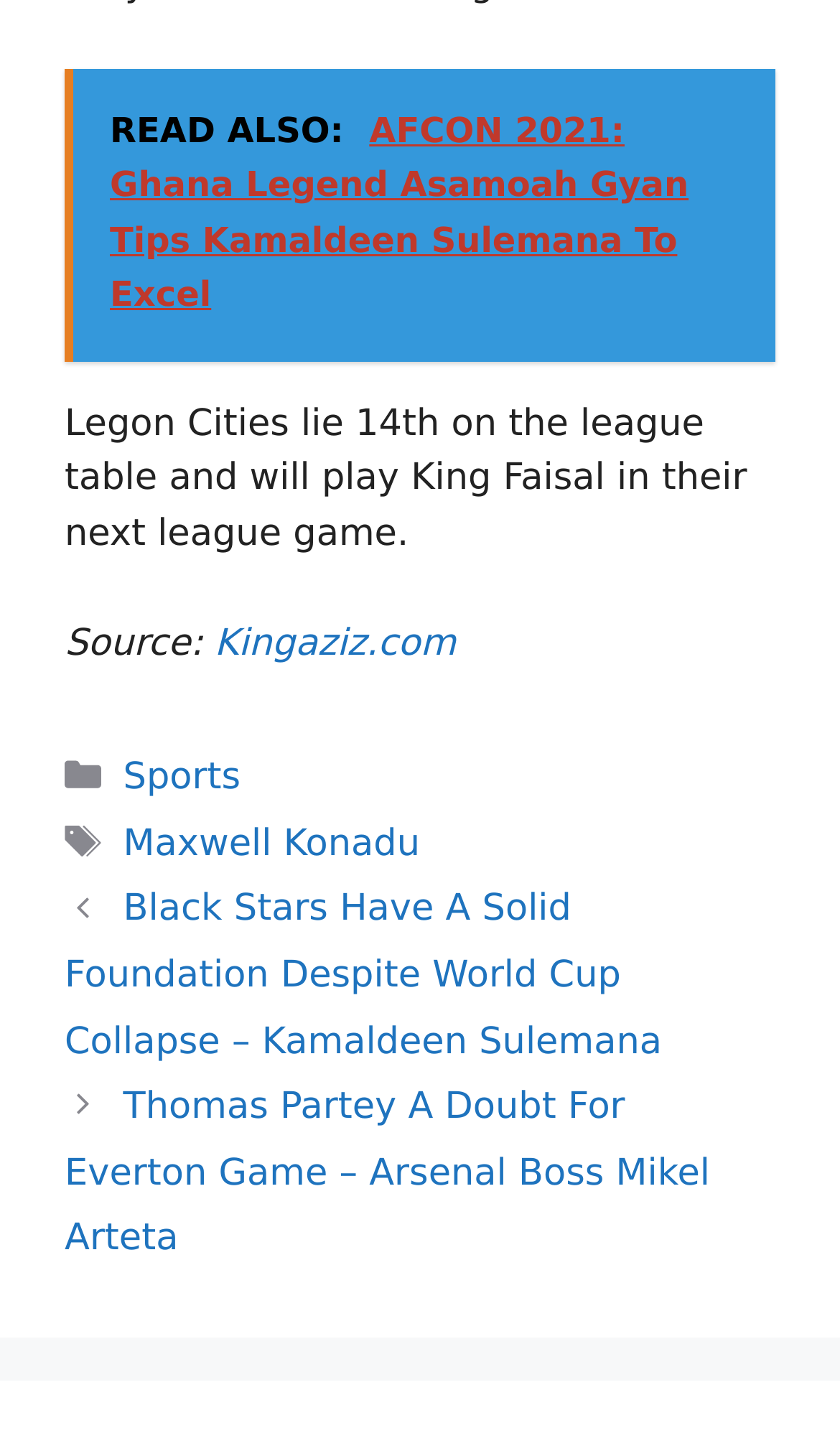Identify the bounding box coordinates of the HTML element based on this description: "Instagram".

None